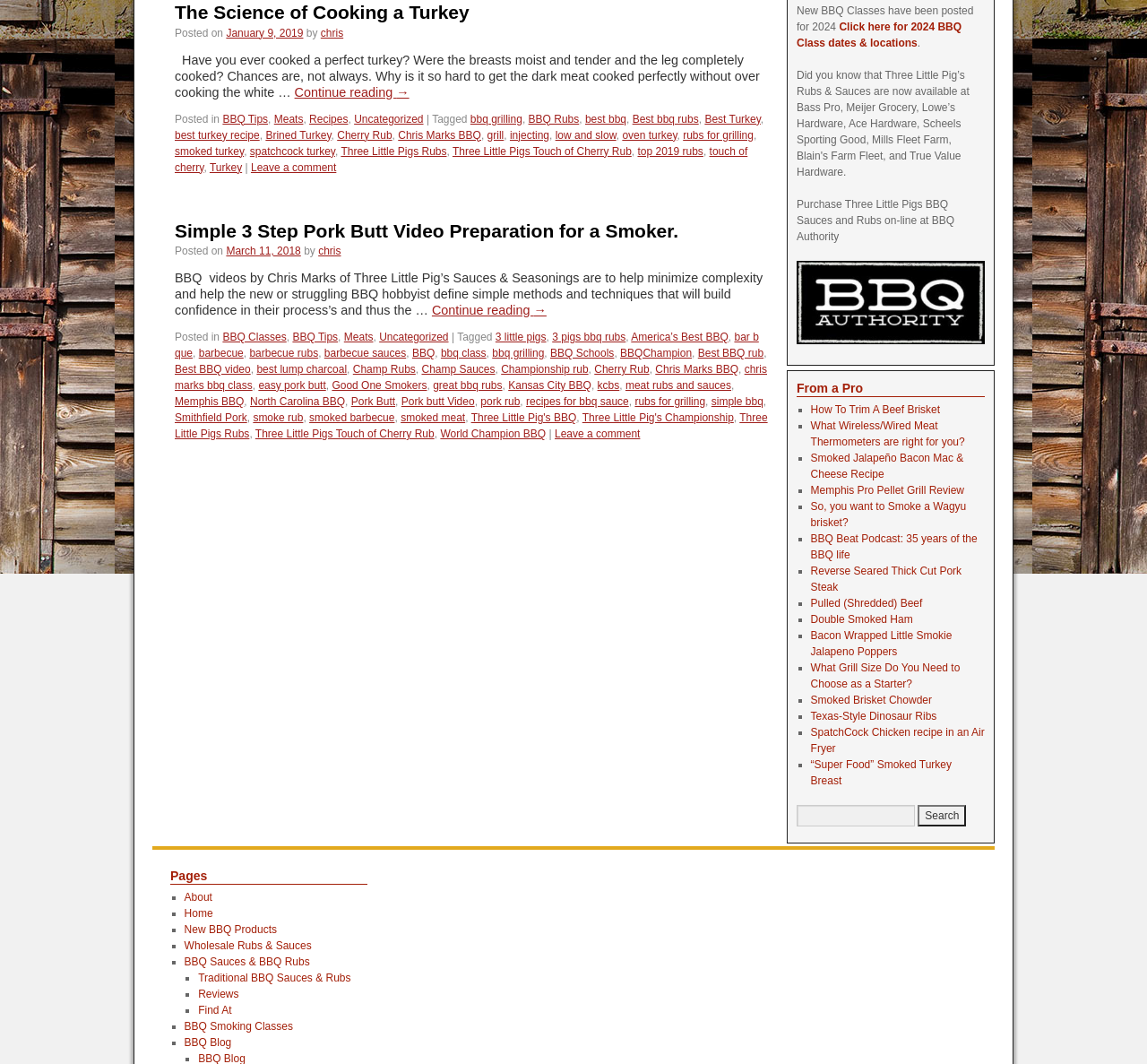From the webpage screenshot, predict the bounding box of the UI element that matches this description: "Europa Ocean Moon (NASA)".

None